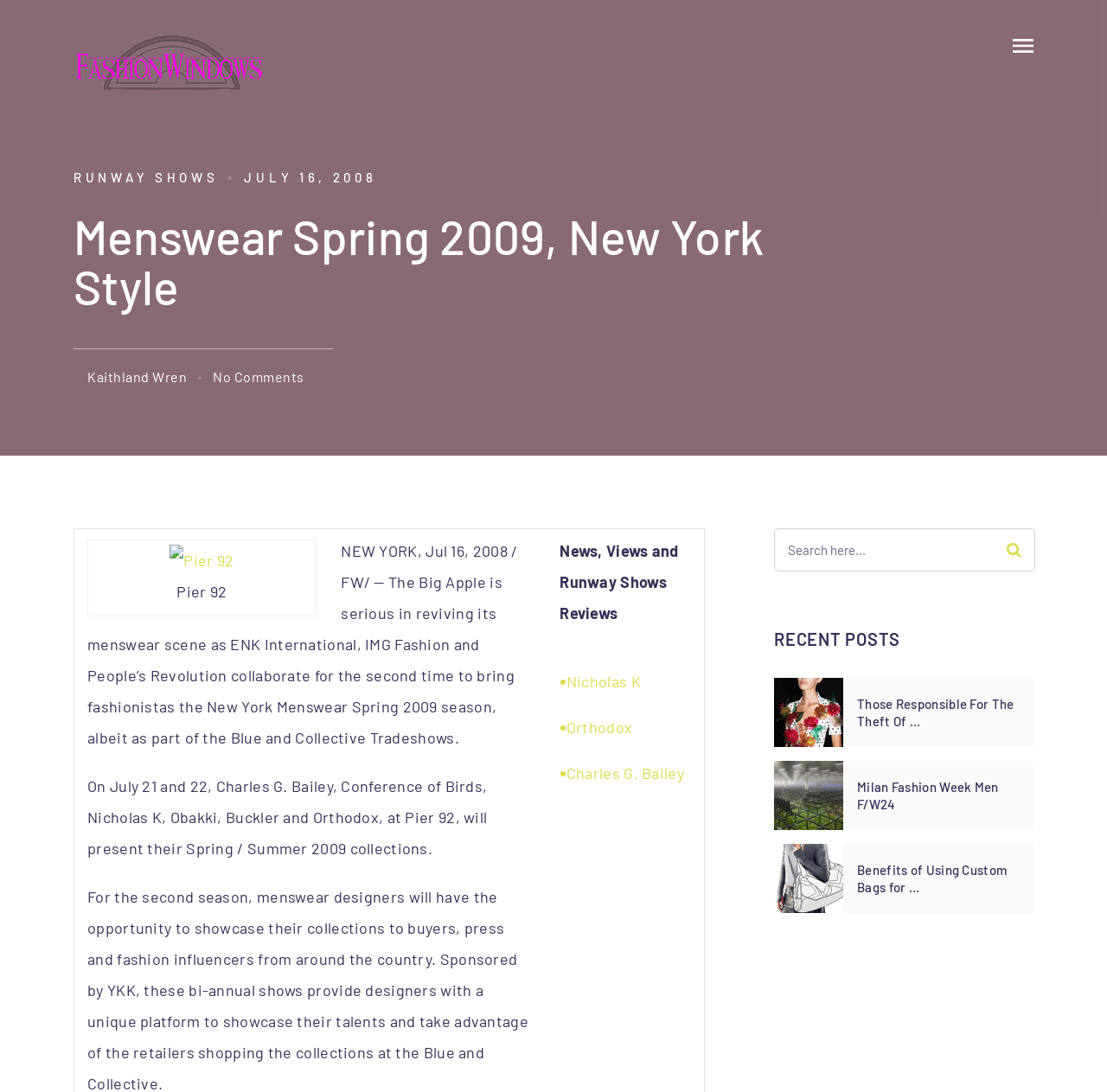Can you determine the bounding box coordinates of the area that needs to be clicked to fulfill the following instruction: "Click on the 'BLOG HOME' link"?

None